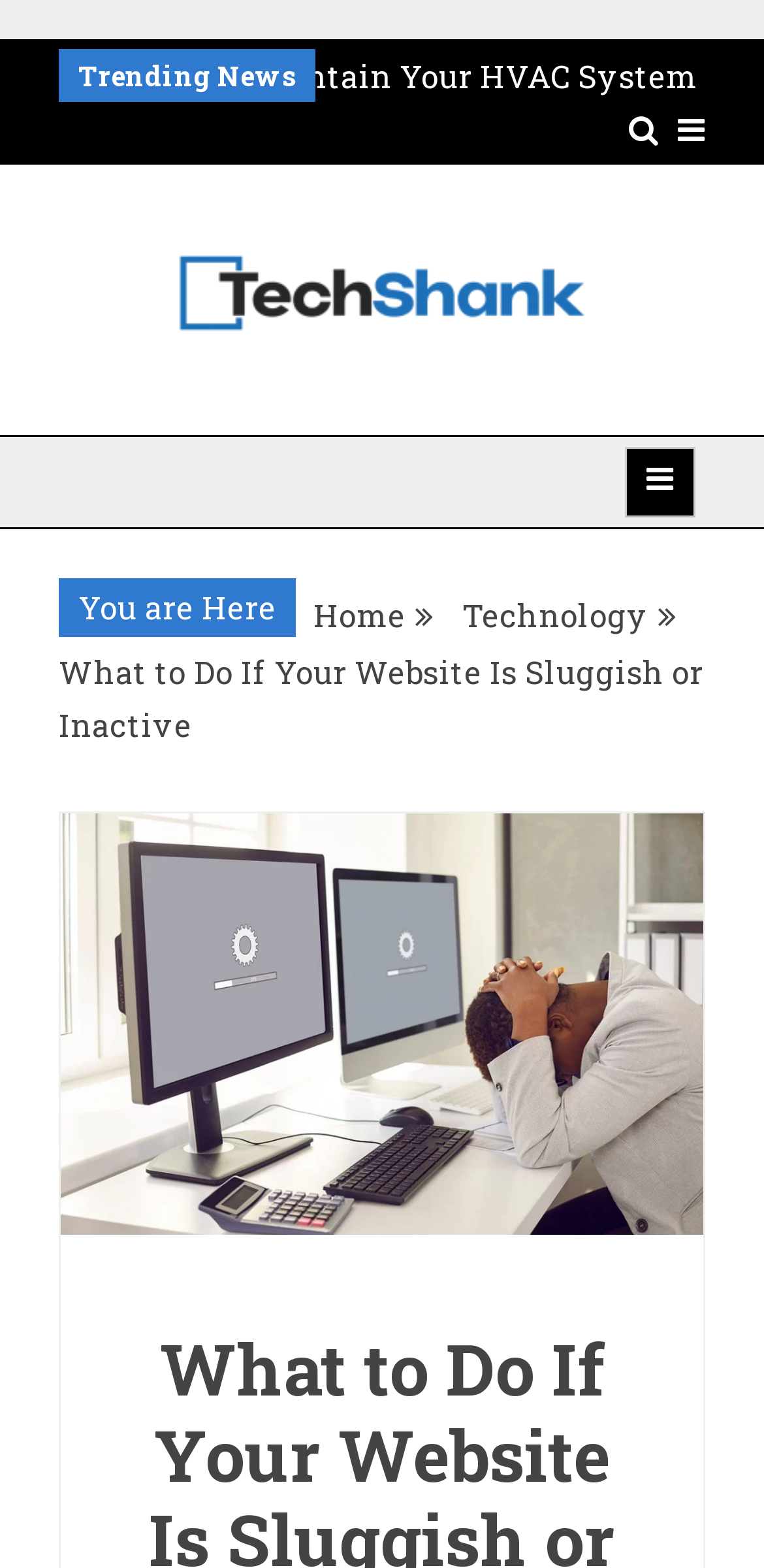What is the purpose of the button?
Observe the image and answer the question with a one-word or short phrase response.

To expand primary-menu